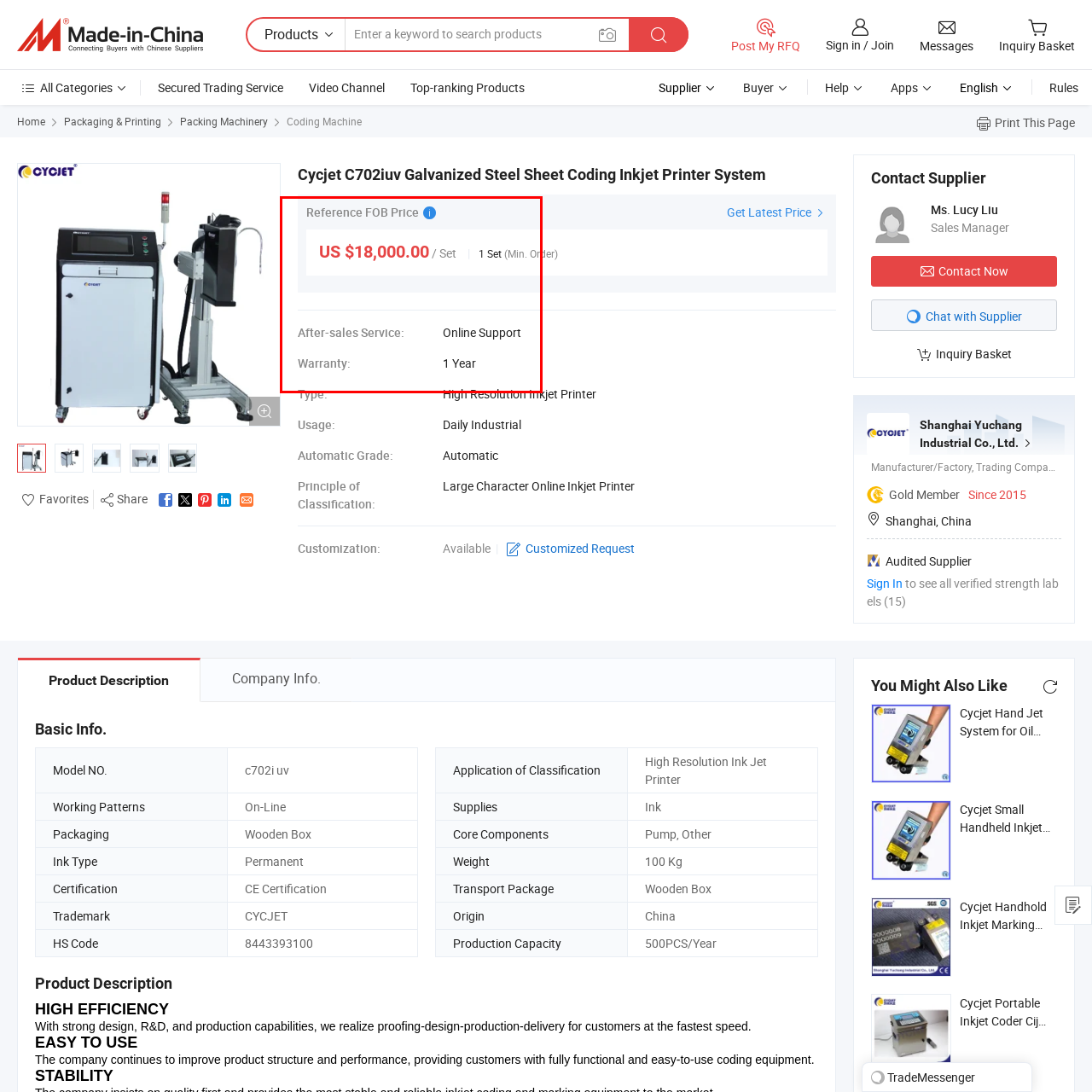Look at the image inside the red box and answer the question with a single word or phrase:
What is the minimum order quantity?

1 set